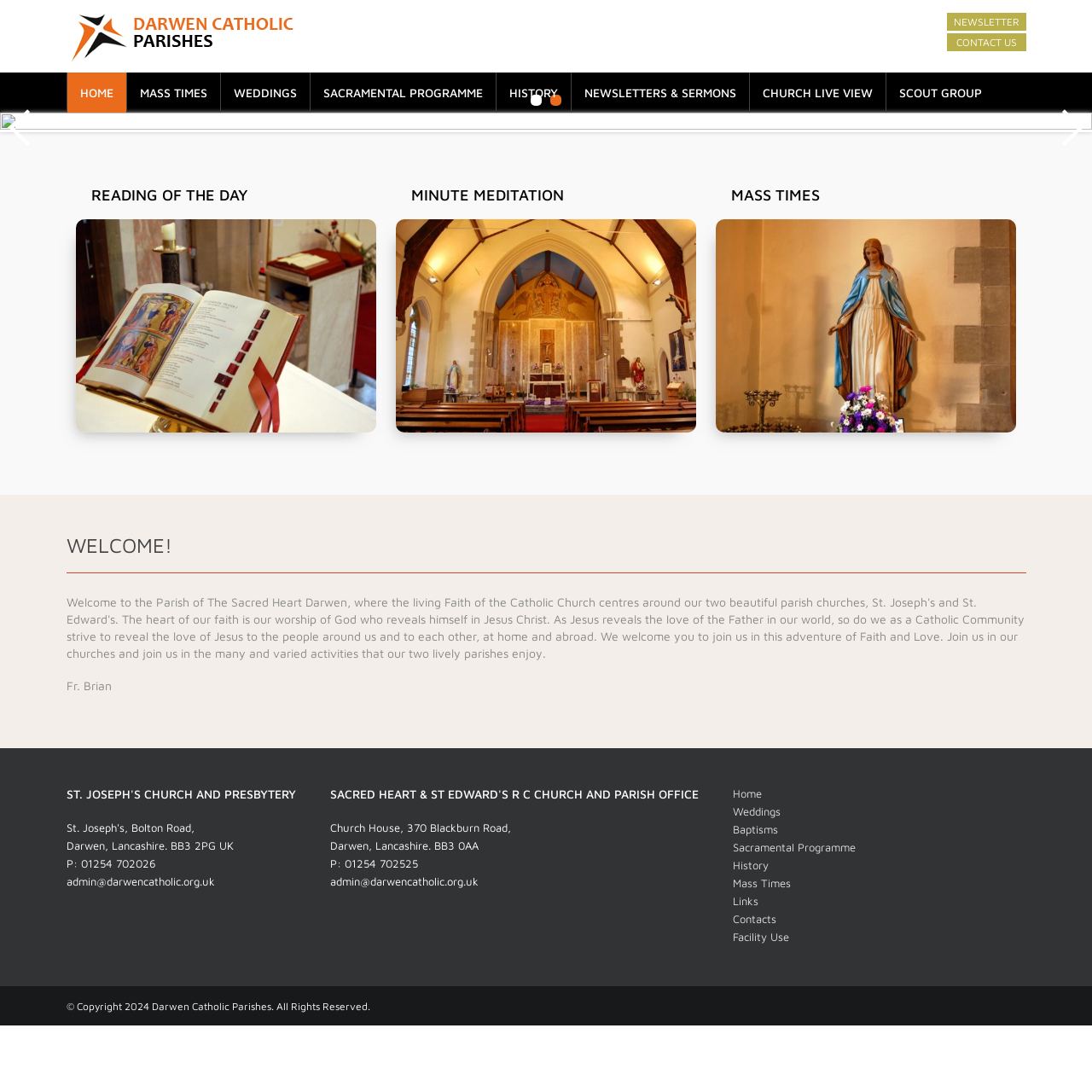Answer briefly with one word or phrase:
What is the name of the church with the address BB3 2PG?

ST. JOSEPH'S CHURCH